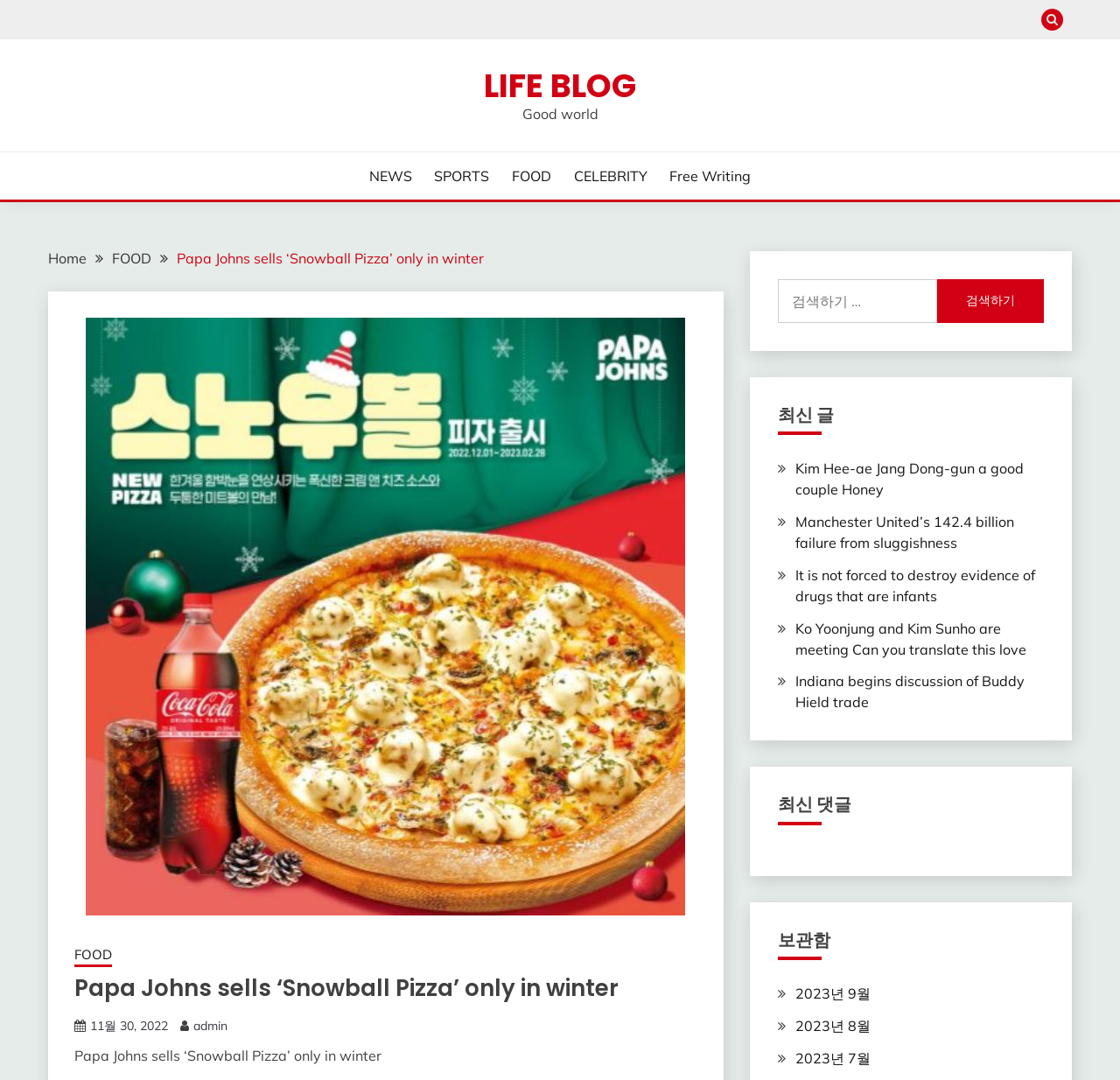Locate the bounding box coordinates of the region to be clicked to comply with the following instruction: "Read the article about 'Papa Johns sells Snowball Pizza only in winter'". The coordinates must be four float numbers between 0 and 1, in the form [left, top, right, bottom].

[0.158, 0.231, 0.432, 0.247]